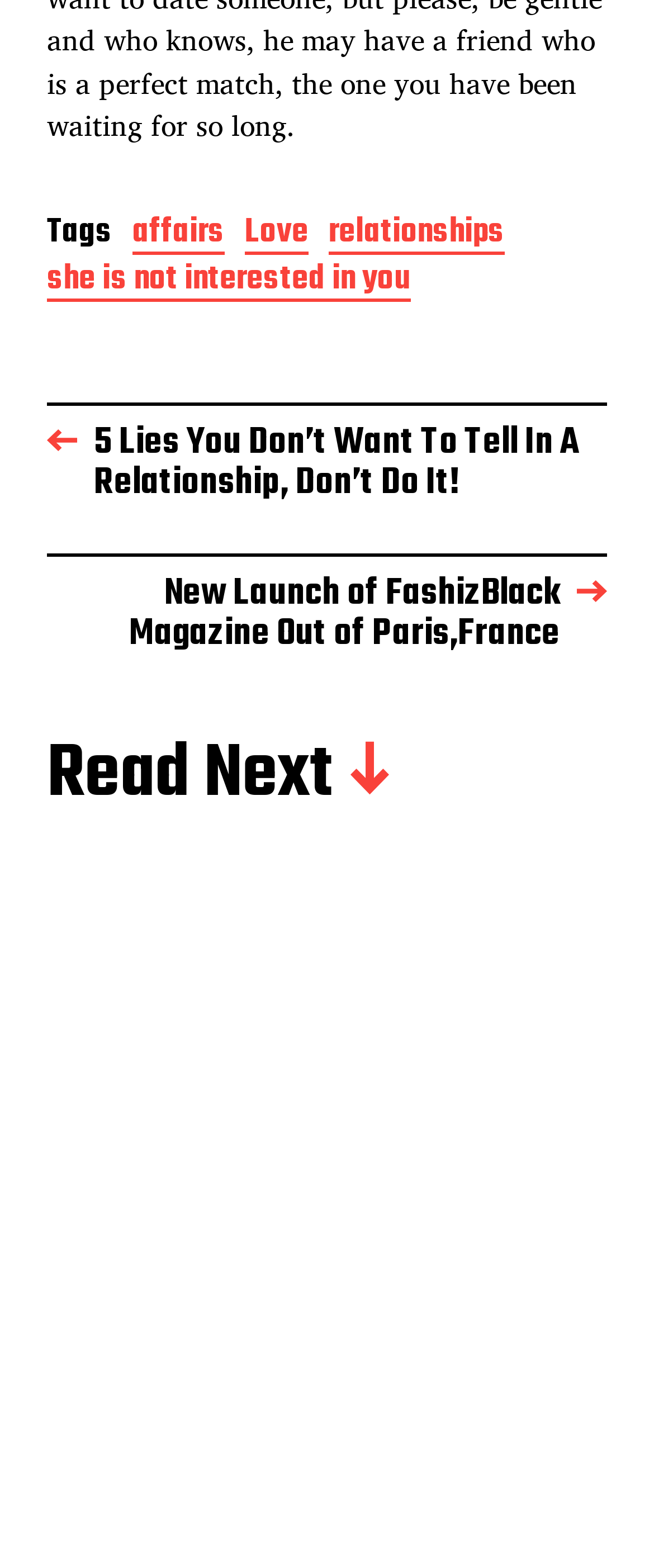Calculate the bounding box coordinates of the UI element given the description: "Love".

[0.374, 0.138, 0.472, 0.162]